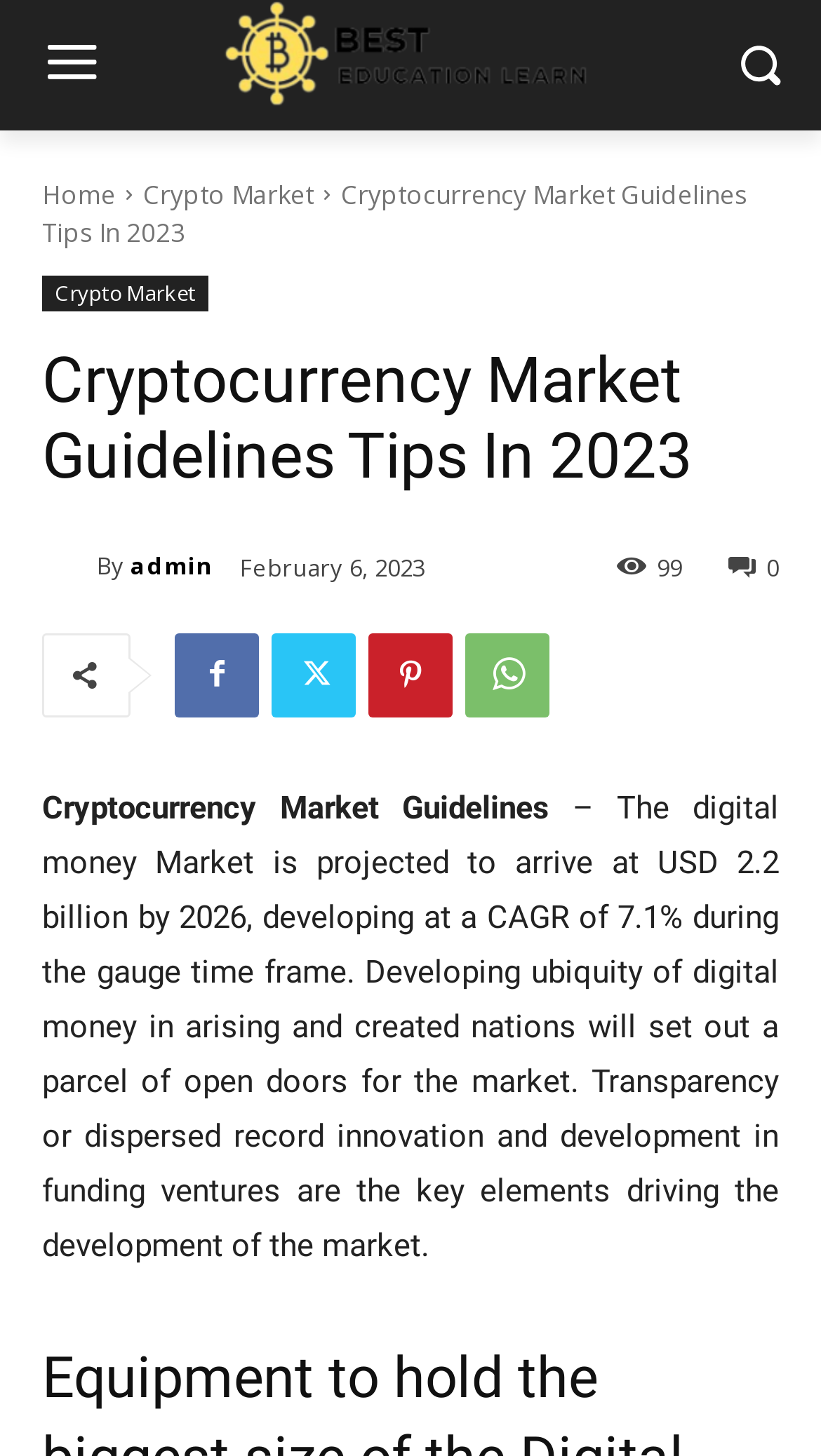Give a detailed account of the webpage's layout and content.

The webpage is about Cryptocurrency Market Guidelines, with a prominent image at the top right corner. The top navigation bar has three links: "Home" on the left, "Crypto Market" in the middle, and another "Crypto Market" link to the right of it. Below the navigation bar, there is a large heading that reads "Cryptocurrency Market Guidelines Tips In 2023". 

To the right of the heading, there is a link to "admin" with a small admin icon next to it. Below the admin link, there is a text "By" followed by another "admin" link. Next to it, there is a timestamp "February 6, 2023". On the right side of the page, there is a link with a icon and a text "99" next to it.

Further down the page, there are four social media links with icons, arranged horizontally. Below these links, there is a heading "Cryptocurrency Market Guidelines" followed by a paragraph of text that describes the market projection, growth, and driving factors. The text explains that the digital money market is expected to reach USD 2.2 billion by 2026, growing at a CAGR of 7.1% during the forecast period, driven by the increasing popularity of digital currency and advancements in funding ventures.